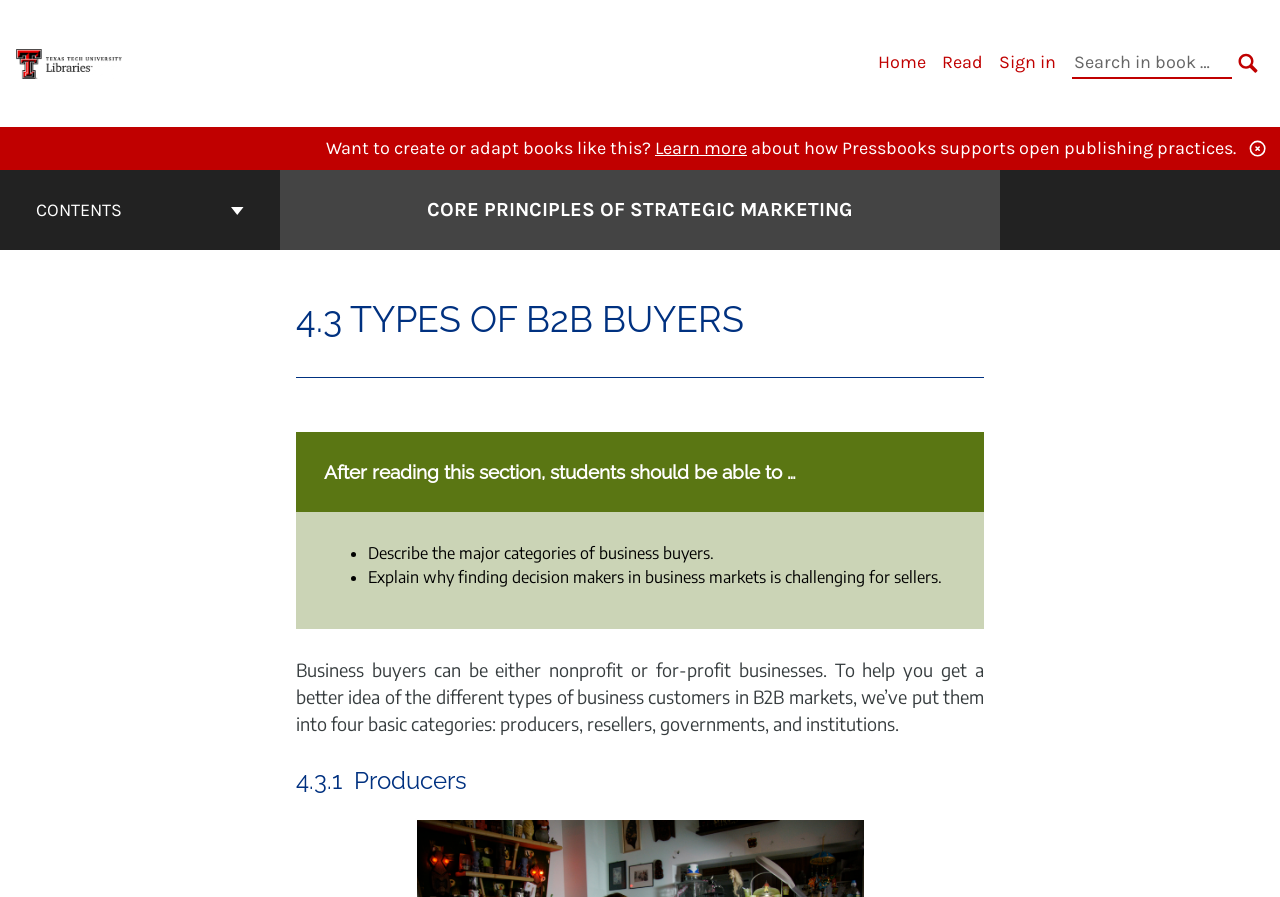Find the bounding box coordinates of the element you need to click on to perform this action: 'Click on the 'Raider Digital Publishing' link'. The coordinates should be represented by four float values between 0 and 1, in the format [left, top, right, bottom].

[0.012, 0.058, 0.097, 0.08]